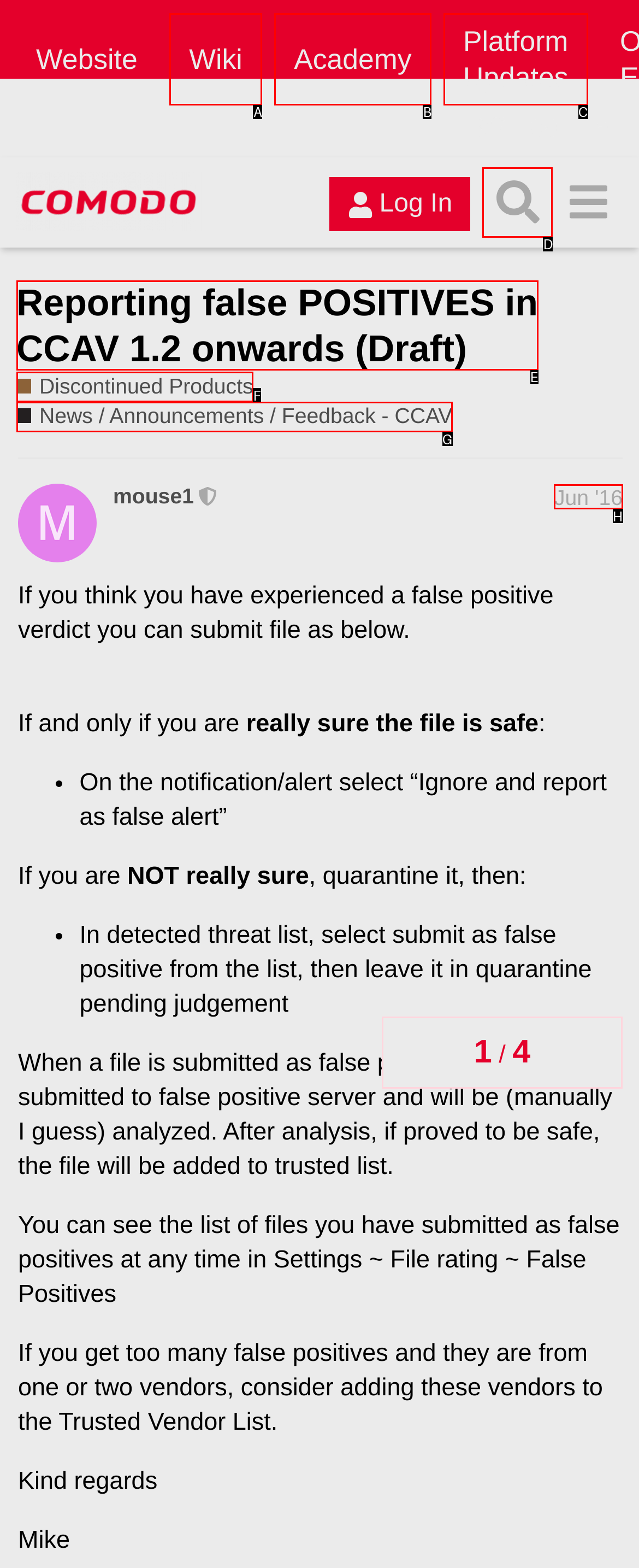Tell me which one HTML element I should click to complete the following task: Click on the 'Reporting false POSITIVES in CCAV 1.2 onwards (Draft)' link Answer with the option's letter from the given choices directly.

E